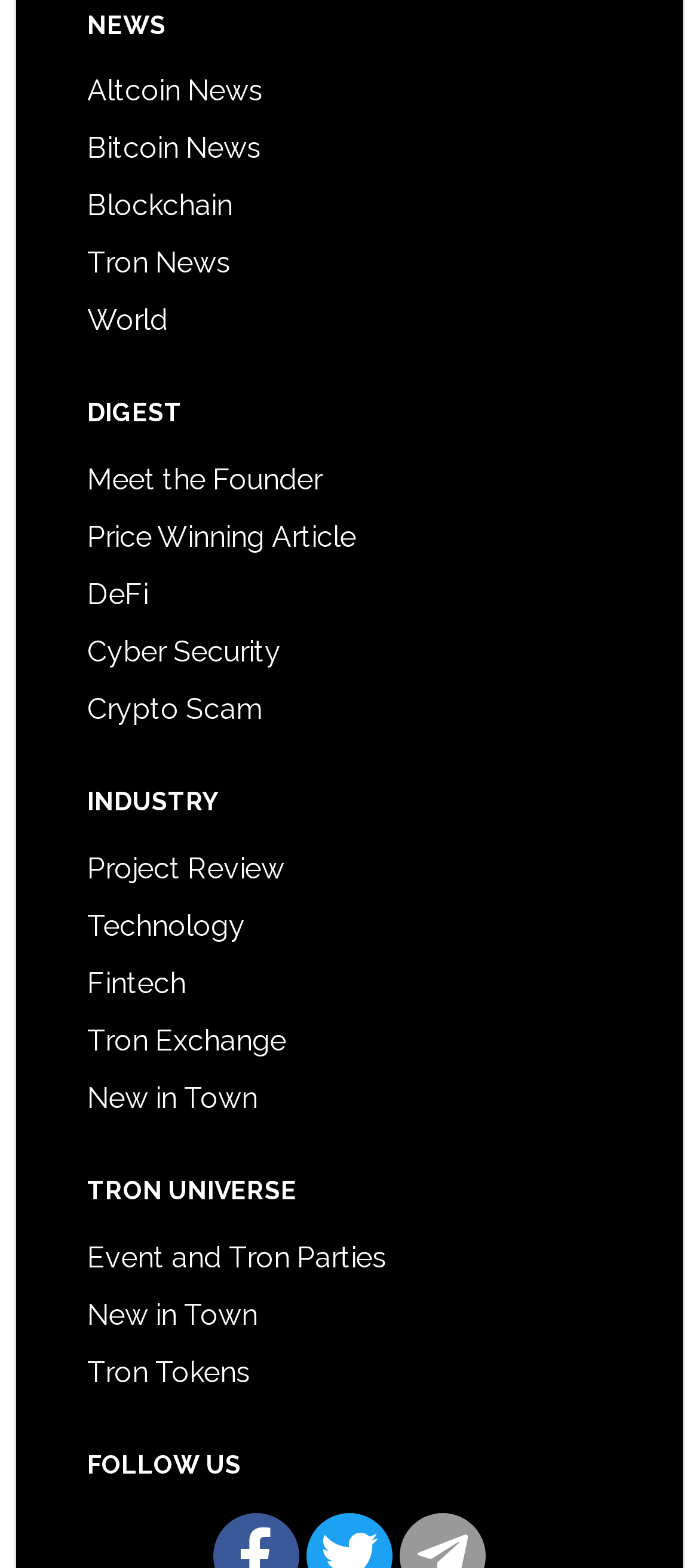Find the bounding box coordinates of the clickable region needed to perform the following instruction: "Learn about Cyber Security". The coordinates should be provided as four float numbers between 0 and 1, i.e., [left, top, right, bottom].

[0.125, 0.405, 0.402, 0.427]